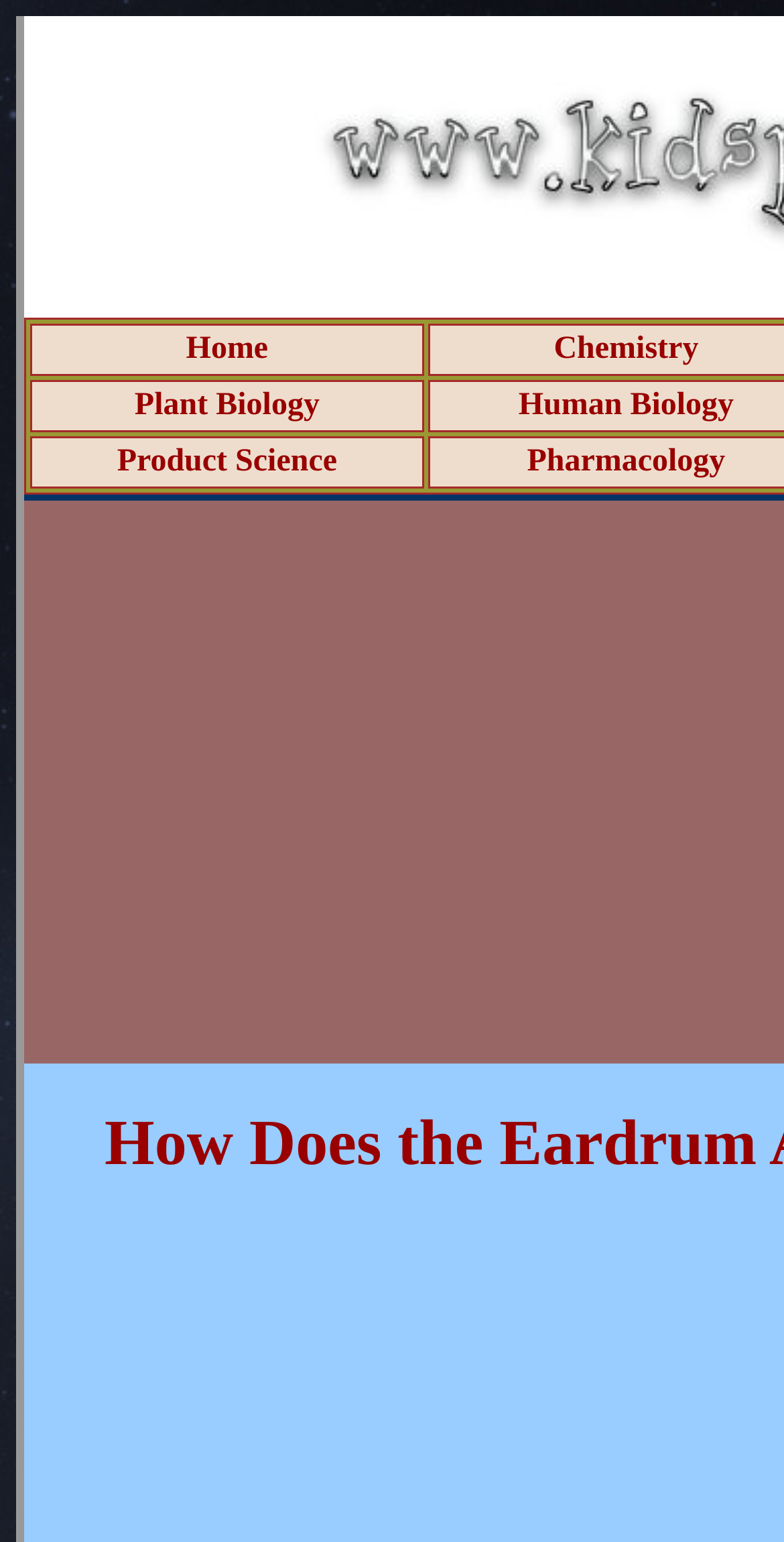How many links are there in the 'Product Science' category?
Kindly answer the question with as much detail as you can.

In the 'Product Science' category, I can see two links. The first link is 'Product Science' itself, and the second link is 'Pharmacology'. Therefore, there are two links in the 'Product Science' category.